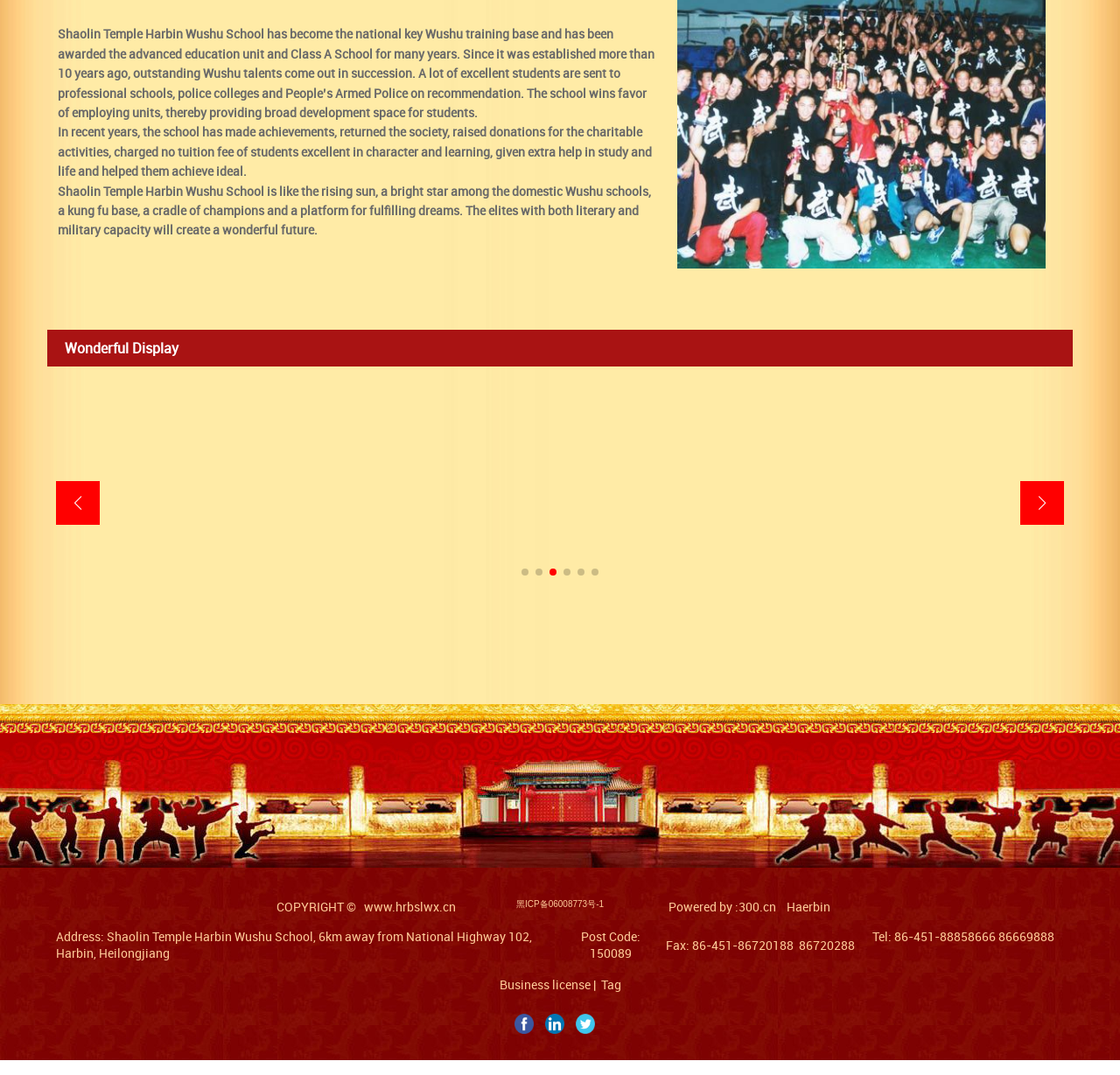Determine the bounding box coordinates of the region I should click to achieve the following instruction: "Check copyright information". Ensure the bounding box coordinates are four float numbers between 0 and 1, i.e., [left, top, right, bottom].

[0.247, 0.85, 0.414, 0.865]